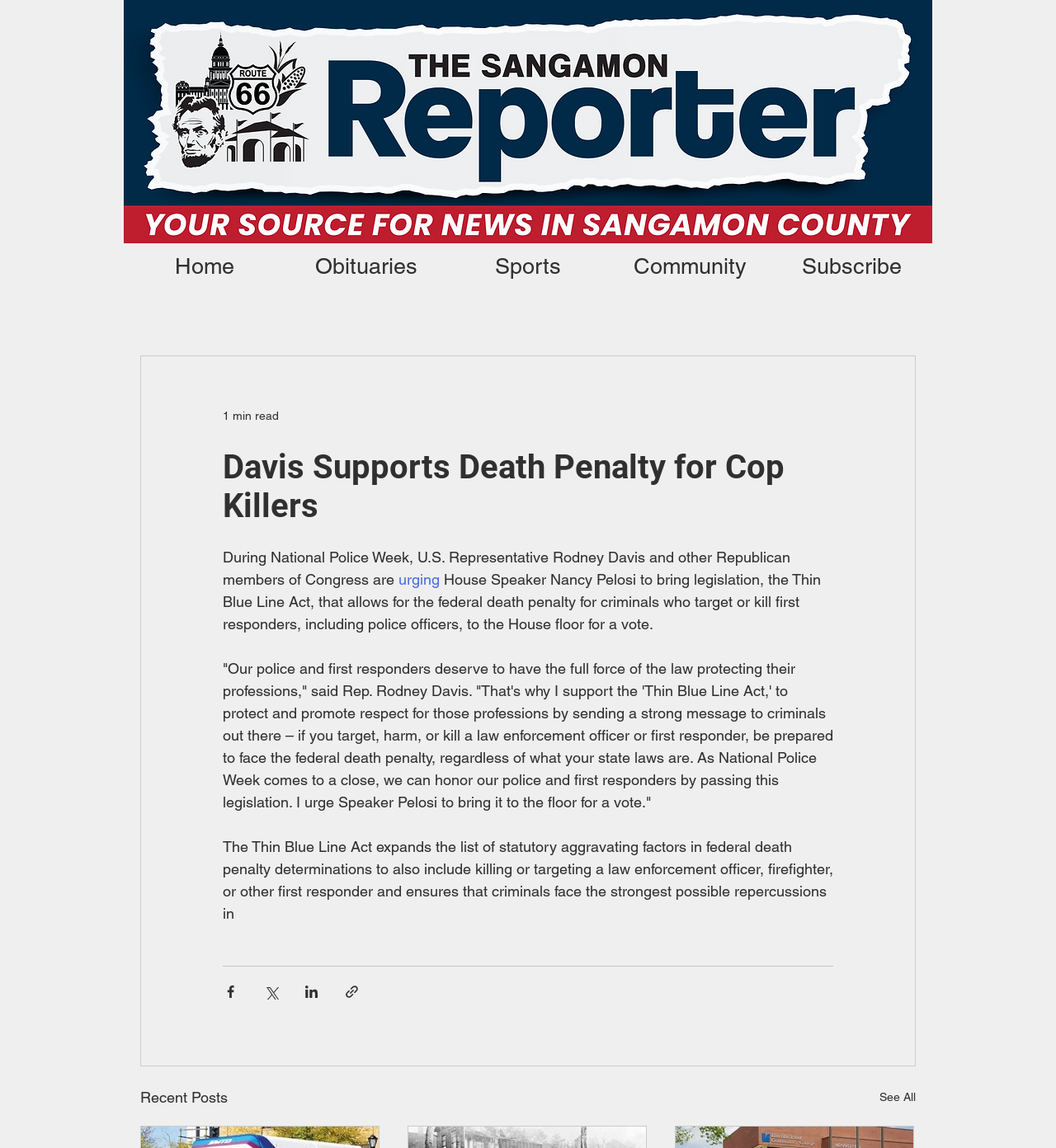Provide the bounding box coordinates for the area that should be clicked to complete the instruction: "visit bird feeding page".

None